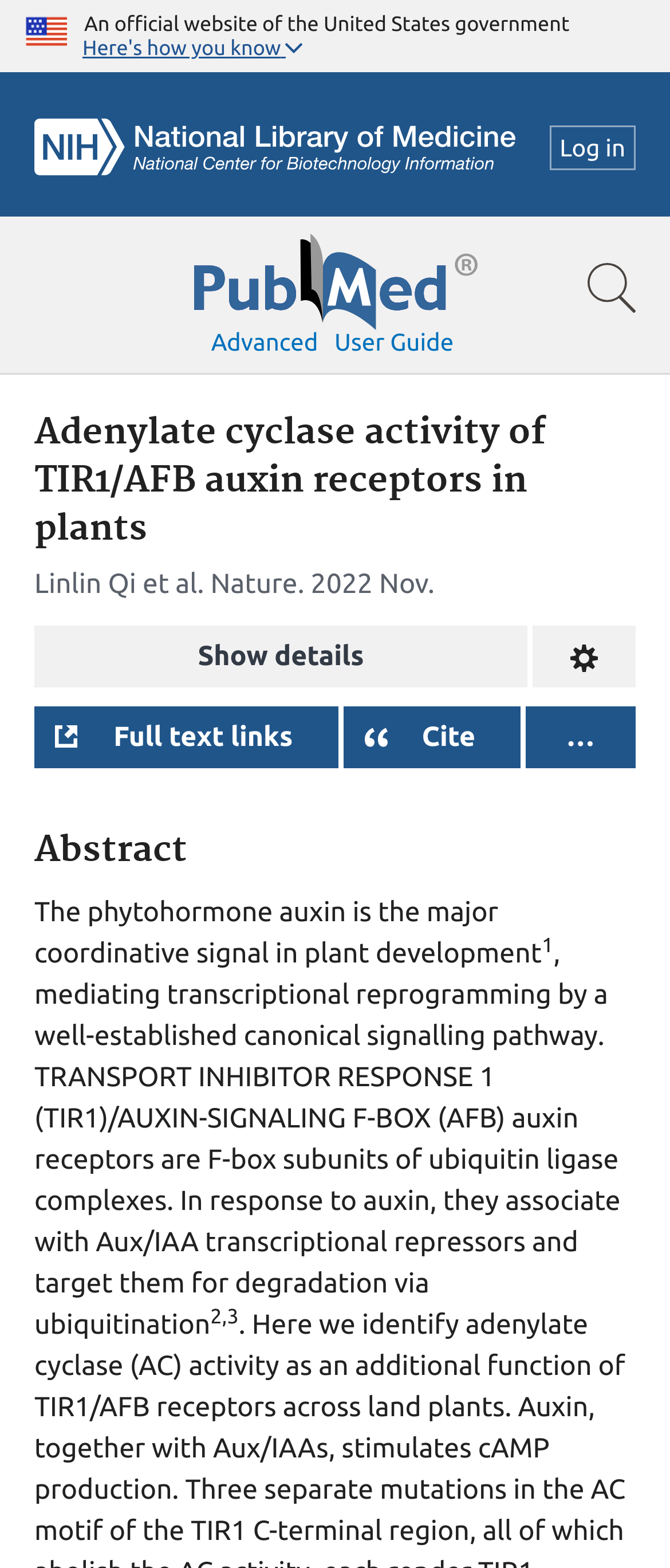Please give a succinct answer to the question in one word or phrase:
What is the topic of the article?

Auxin receptors in plants